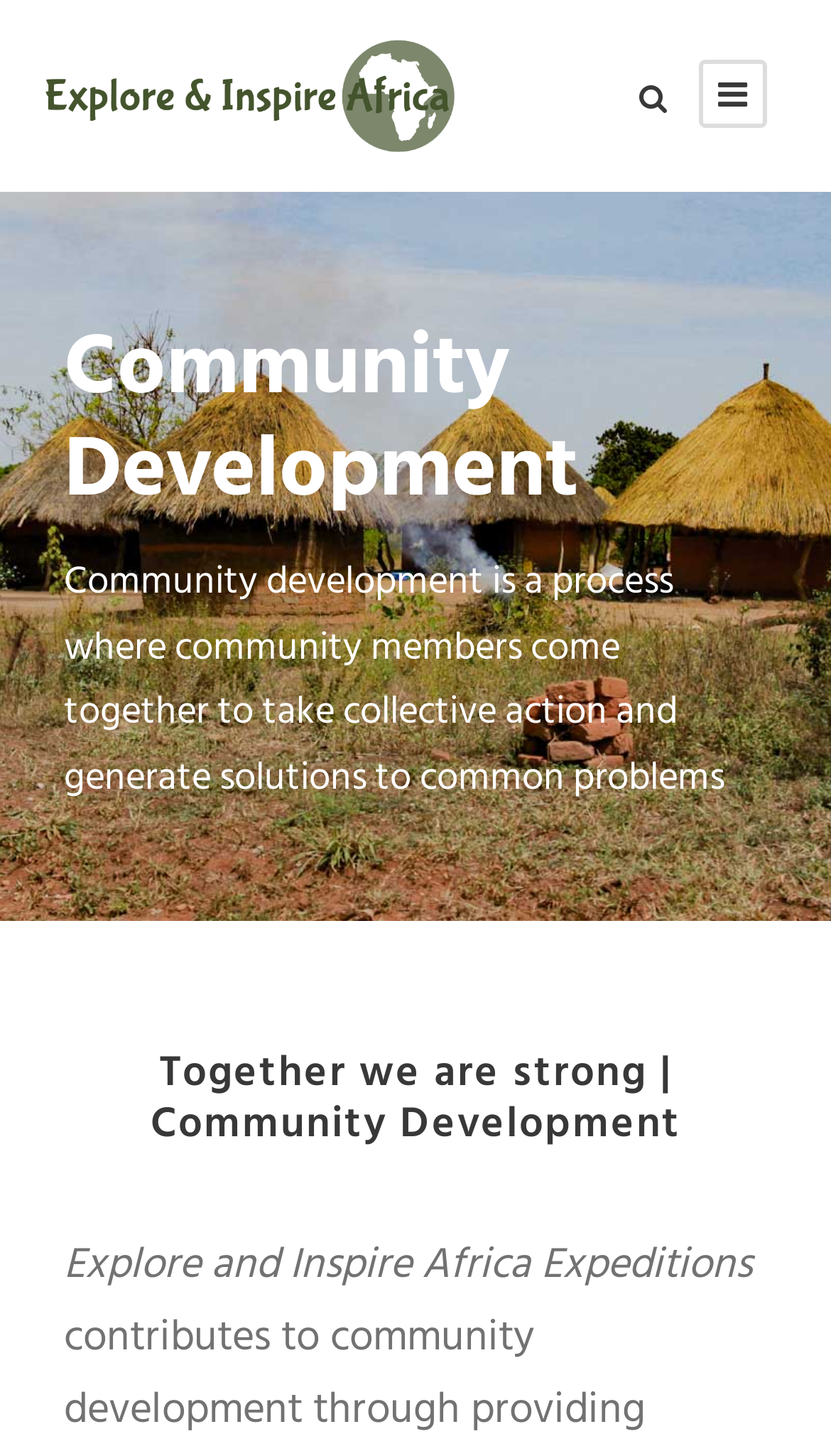Please give a succinct answer using a single word or phrase:
What is the icon represented by ''?

Unknown